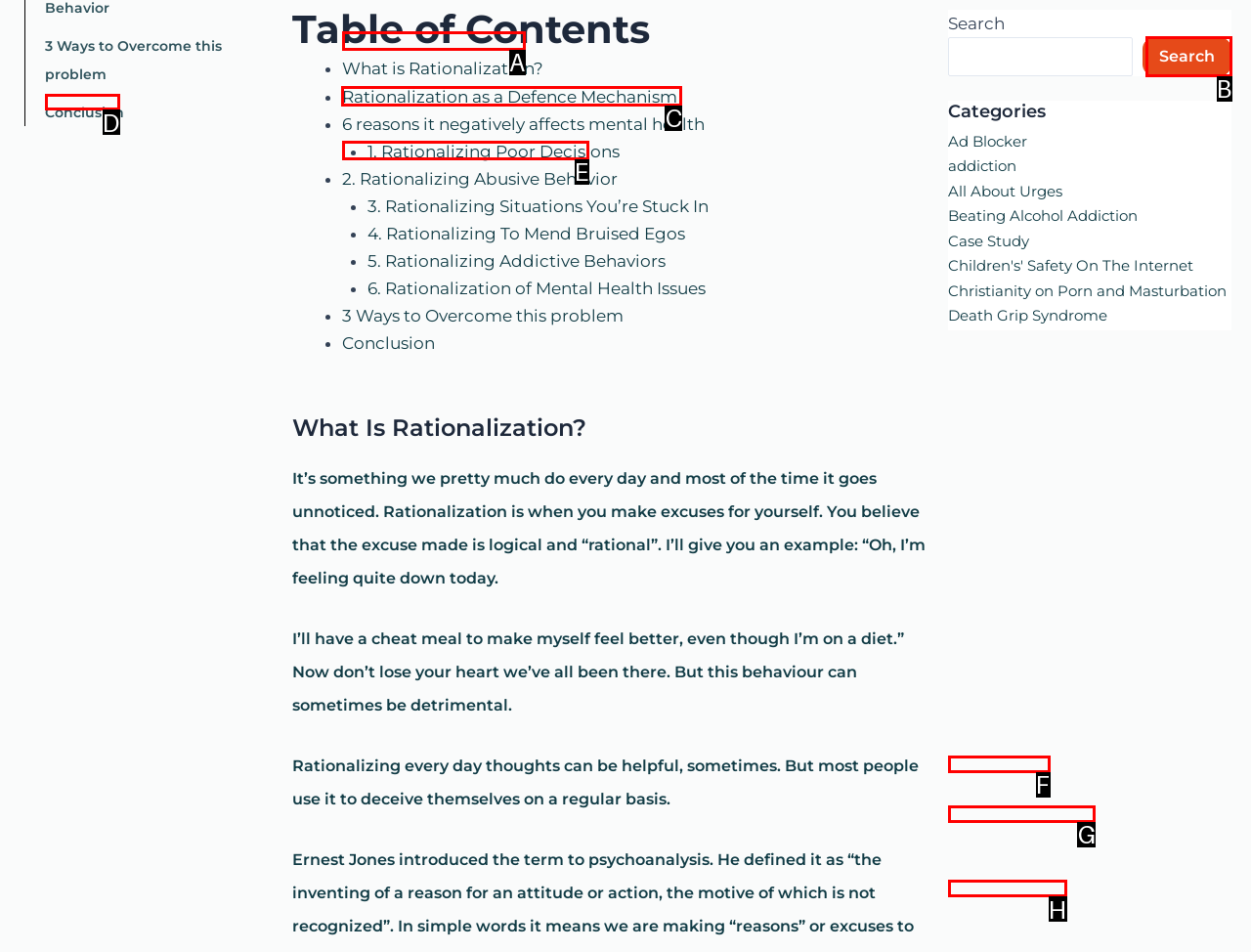To achieve the task: Read about Rationalization as a Defence Mechanism, indicate the letter of the correct choice from the provided options.

C